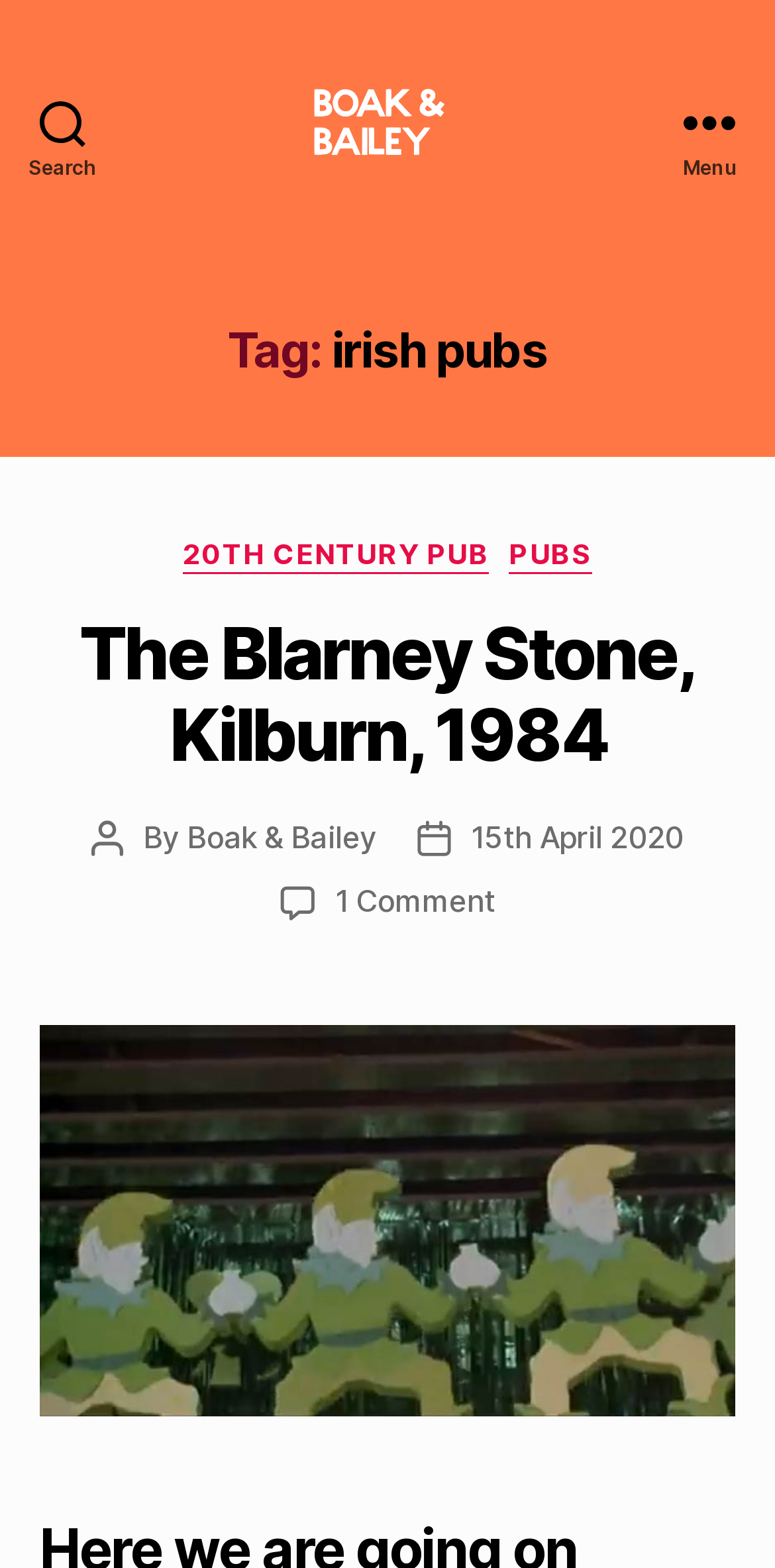Identify the text that serves as the heading for the webpage and generate it.

Tag: irish pubs